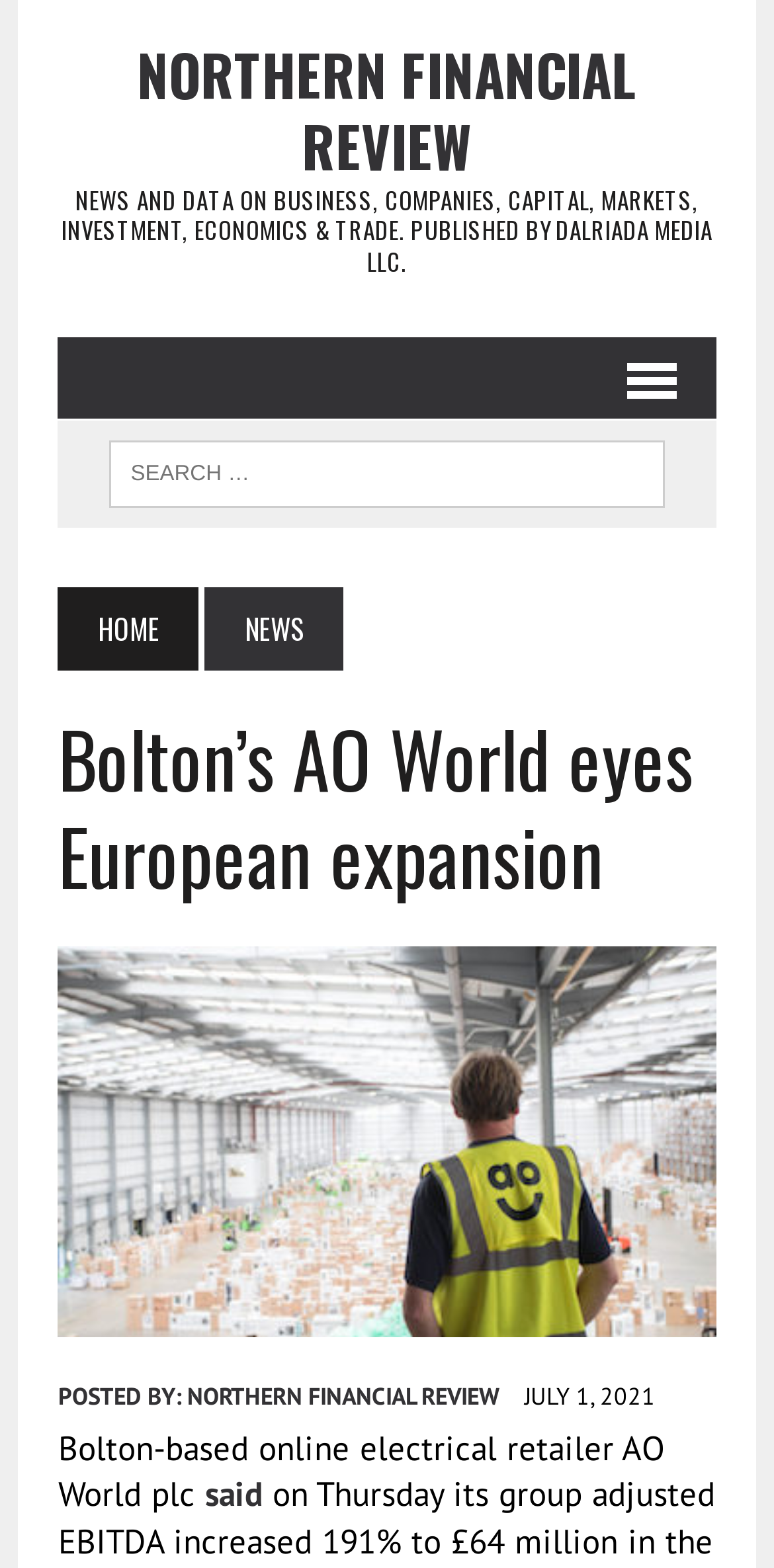Please determine and provide the text content of the webpage's heading.

NORTHERN FINANCIAL REVIEW